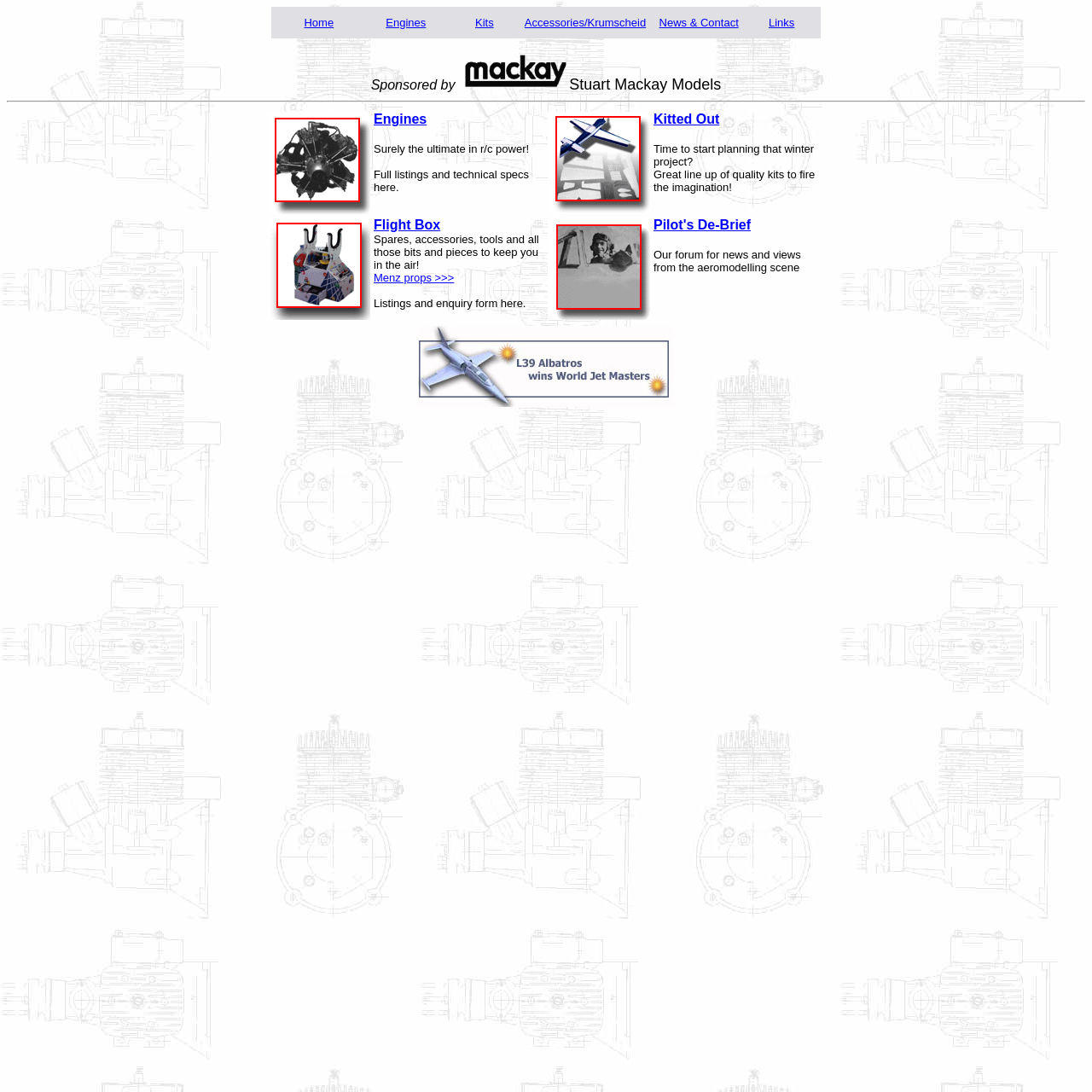Specify the bounding box coordinates of the area to click in order to follow the given instruction: "Check out Links."

[0.704, 0.015, 0.728, 0.027]